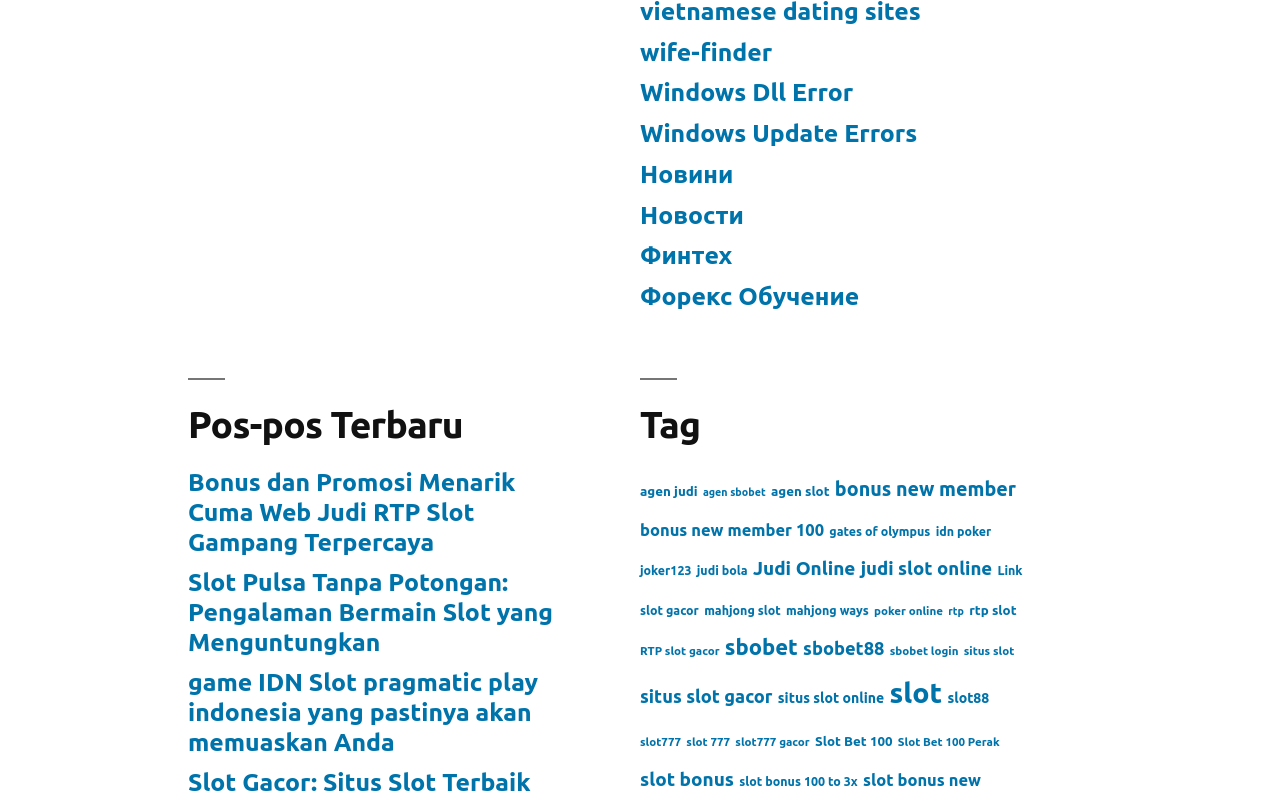Locate the bounding box of the user interface element based on this description: "bonus new member 100".

[0.5, 0.653, 0.644, 0.676]